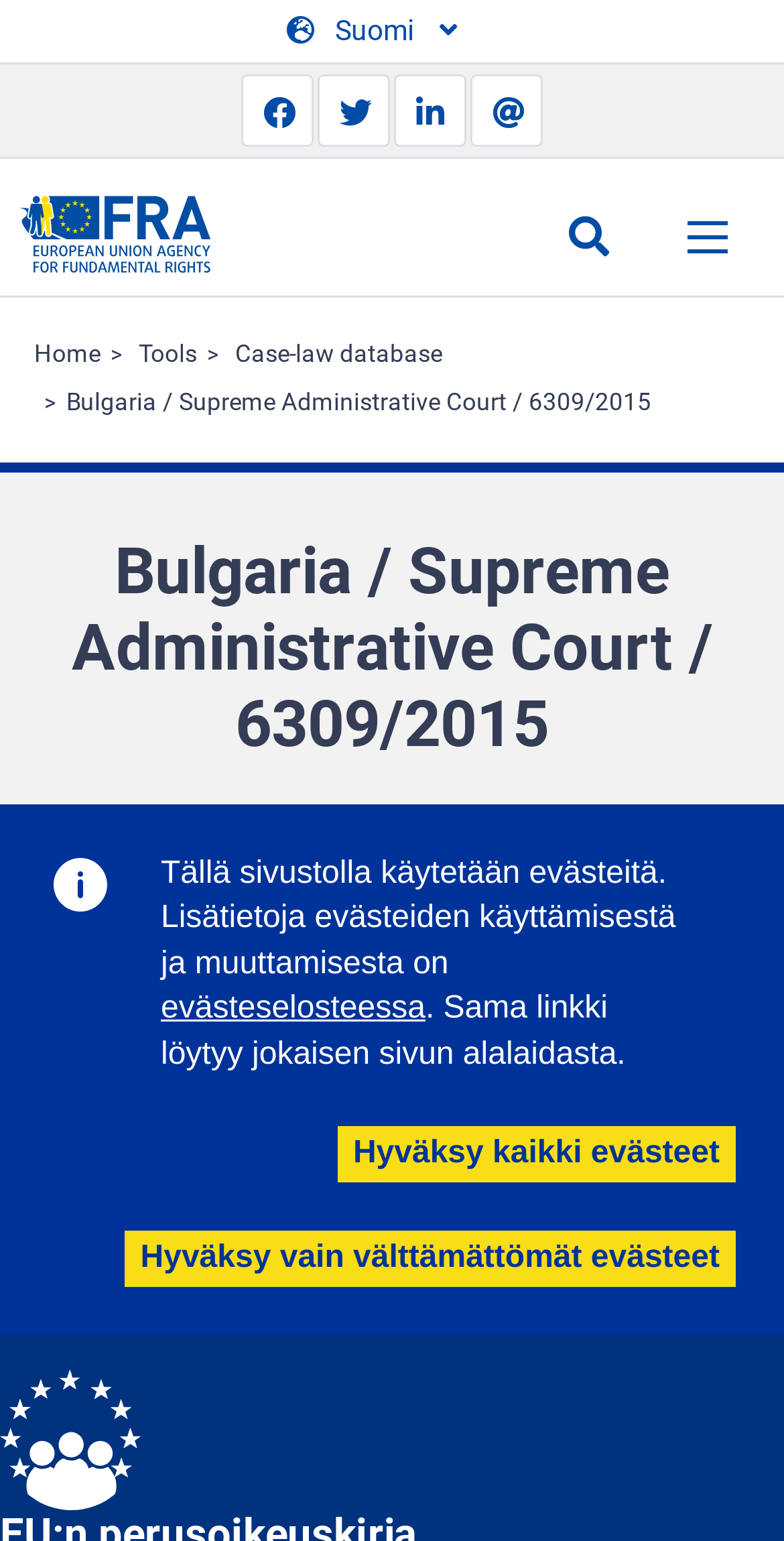Please find and generate the text of the main heading on the webpage.

Bulgaria / Supreme Administrative Court / 6309/2015